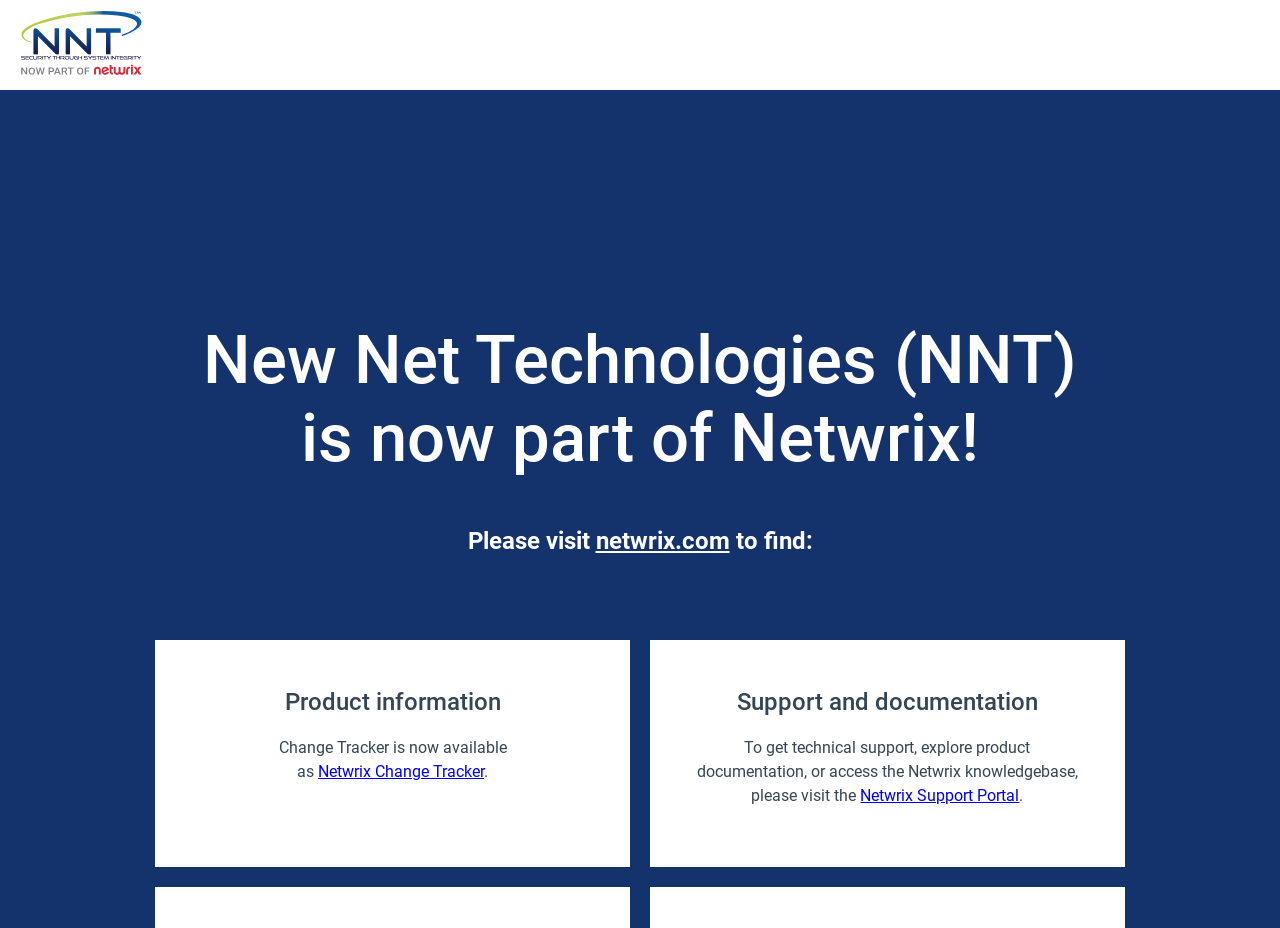Generate a thorough explanation of the webpage's elements.

The webpage is about New Net Technologies (NNT) and its integration with Netwrix. At the top left, there is a link and an image, both labeled "NNT". Below this, a heading announces that NNT is now part of Netwrix and invites visitors to explore netwrix.com, with a link to the website. 

On the page, there are three main sections. The first section, located at the top, is about the integration of NNT with Netwrix. The second section, positioned in the middle, is about product information. Here, there is a heading "Product information" followed by a text stating that "Change Tracker is now available as Netwrix Change Tracker", with a link to the product. 

The third section, located at the bottom, is about support and documentation. It has a heading "Support and documentation" and a paragraph of text explaining that visitors can find technical support, product documentation, and access the Netwrix knowledgebase at the Netwrix Support Portal, with a link to the portal.